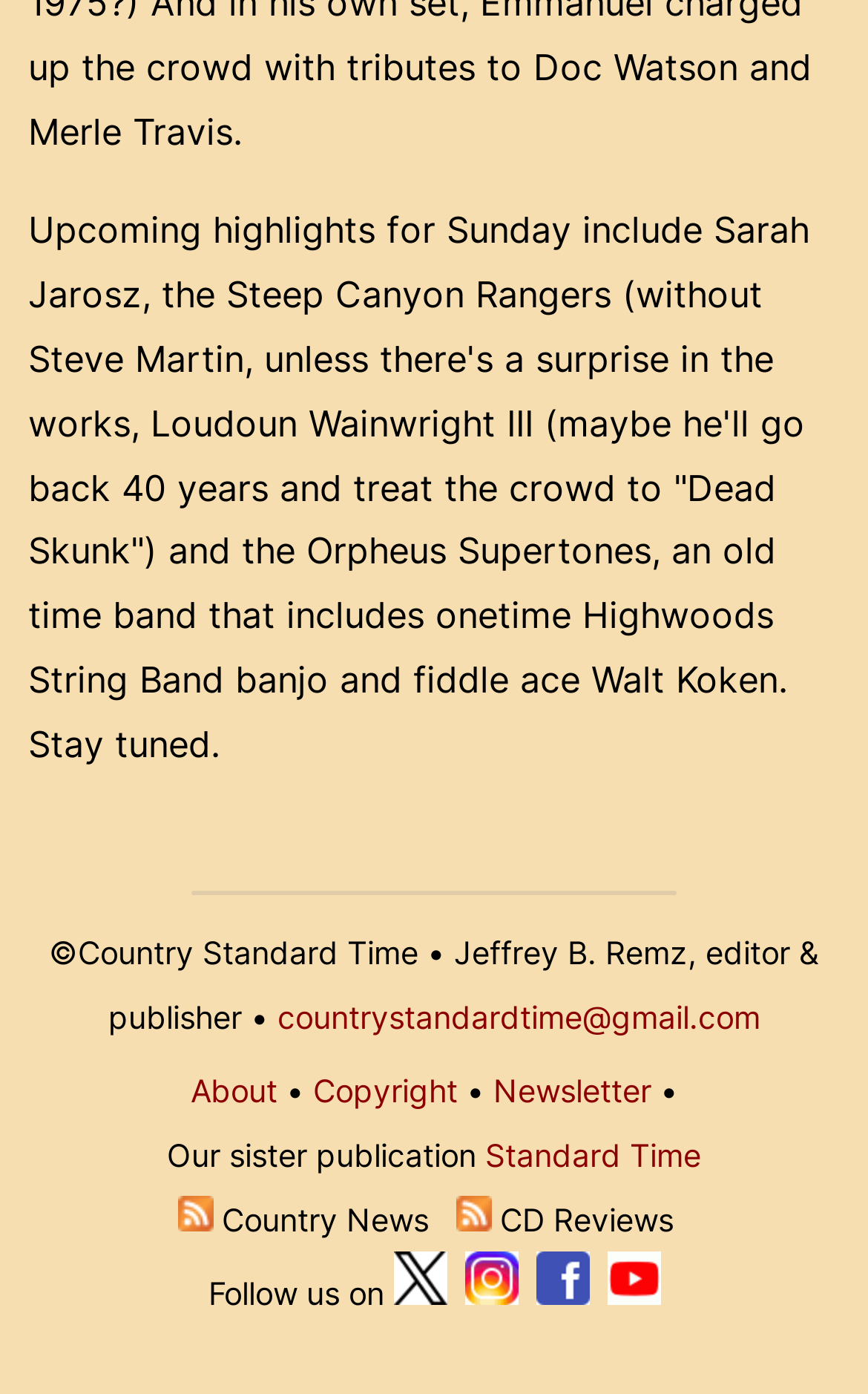What is the topic of the news mentioned?
From the image, respond using a single word or phrase.

Country Music